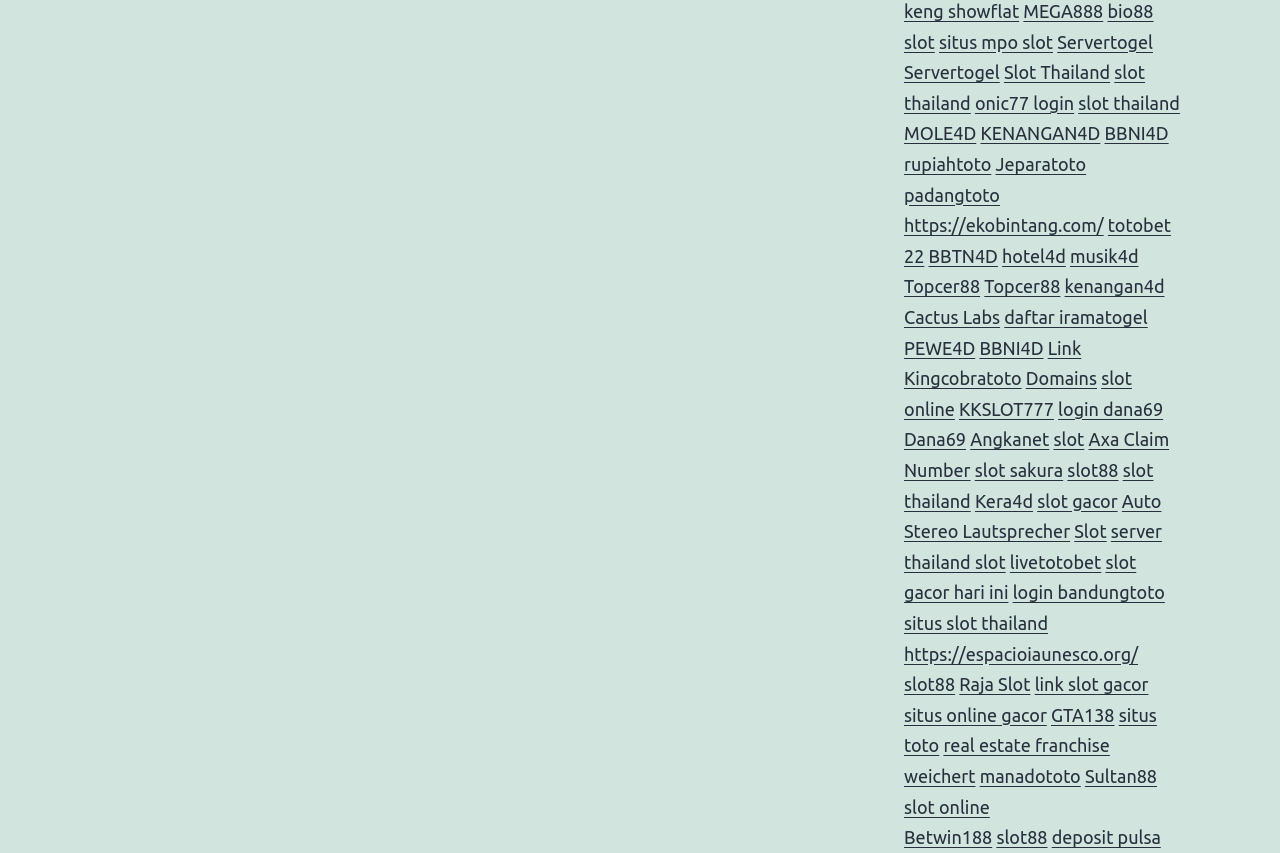Please give a one-word or short phrase response to the following question: 
What is the topmost link on the webpage?

MEGA888